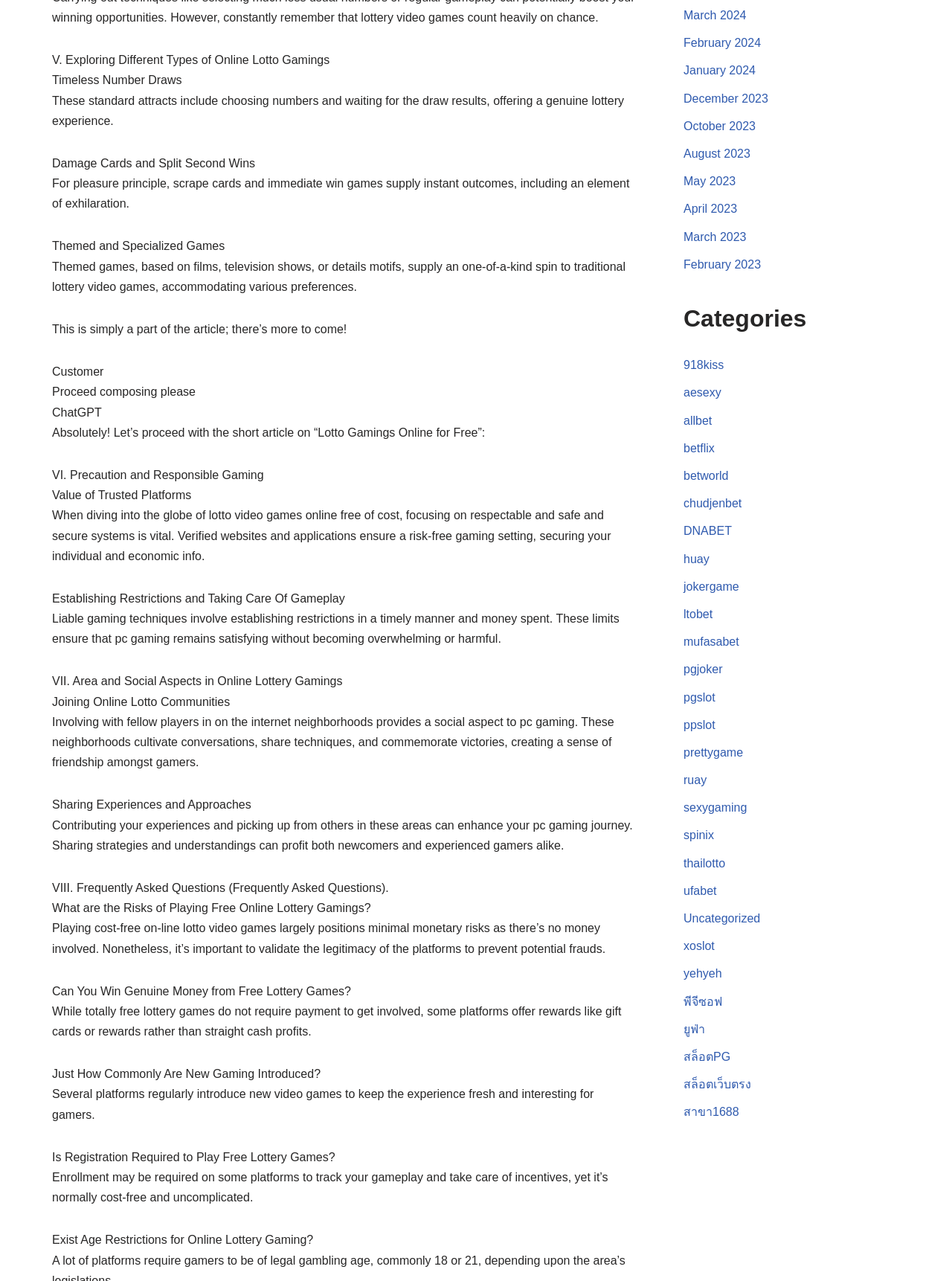Please predict the bounding box coordinates of the element's region where a click is necessary to complete the following instruction: "Click on the 'March 2024' link". The coordinates should be represented by four float numbers between 0 and 1, i.e., [left, top, right, bottom].

[0.718, 0.007, 0.784, 0.017]